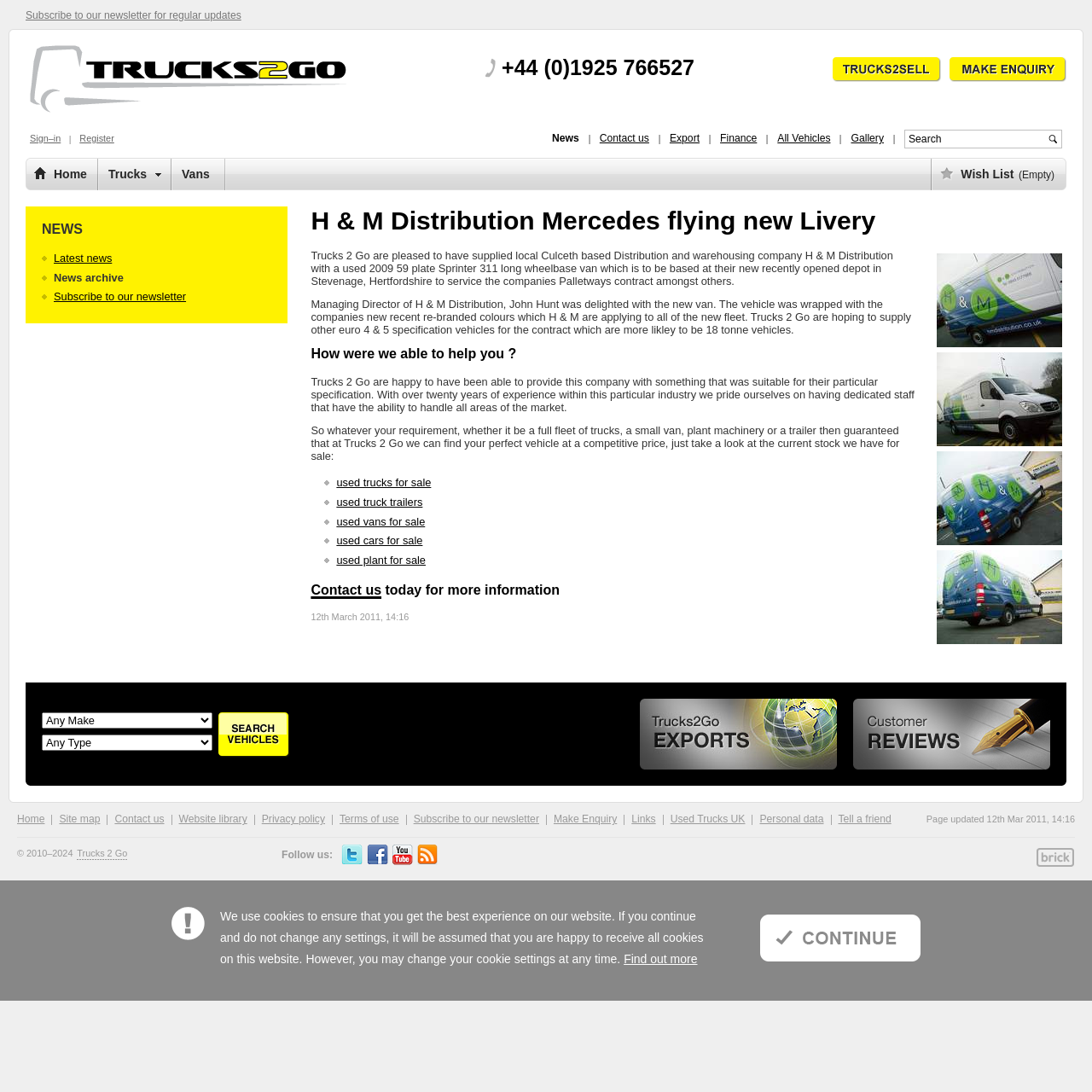Determine the bounding box coordinates of the clickable region to carry out the instruction: "Make an enquiry".

[0.87, 0.066, 0.977, 0.077]